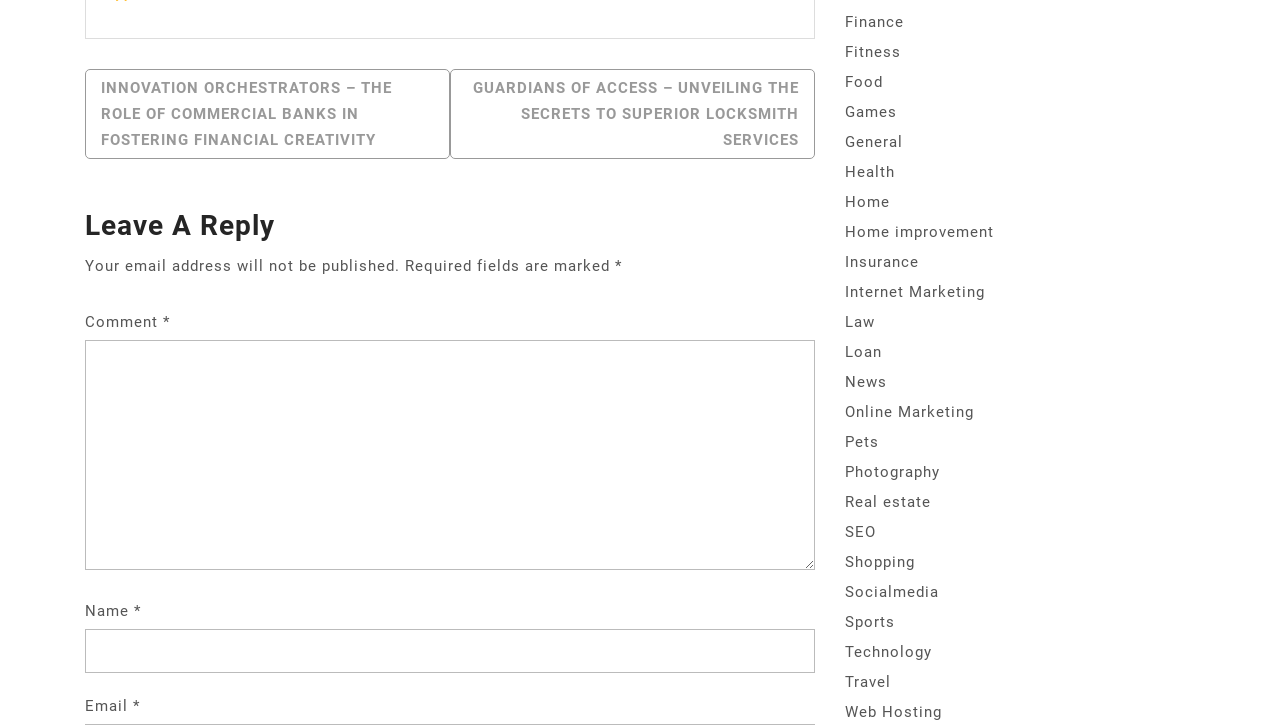What is the purpose of the 'Leave A Reply' section?
Please answer the question with a single word or phrase, referencing the image.

Commenting